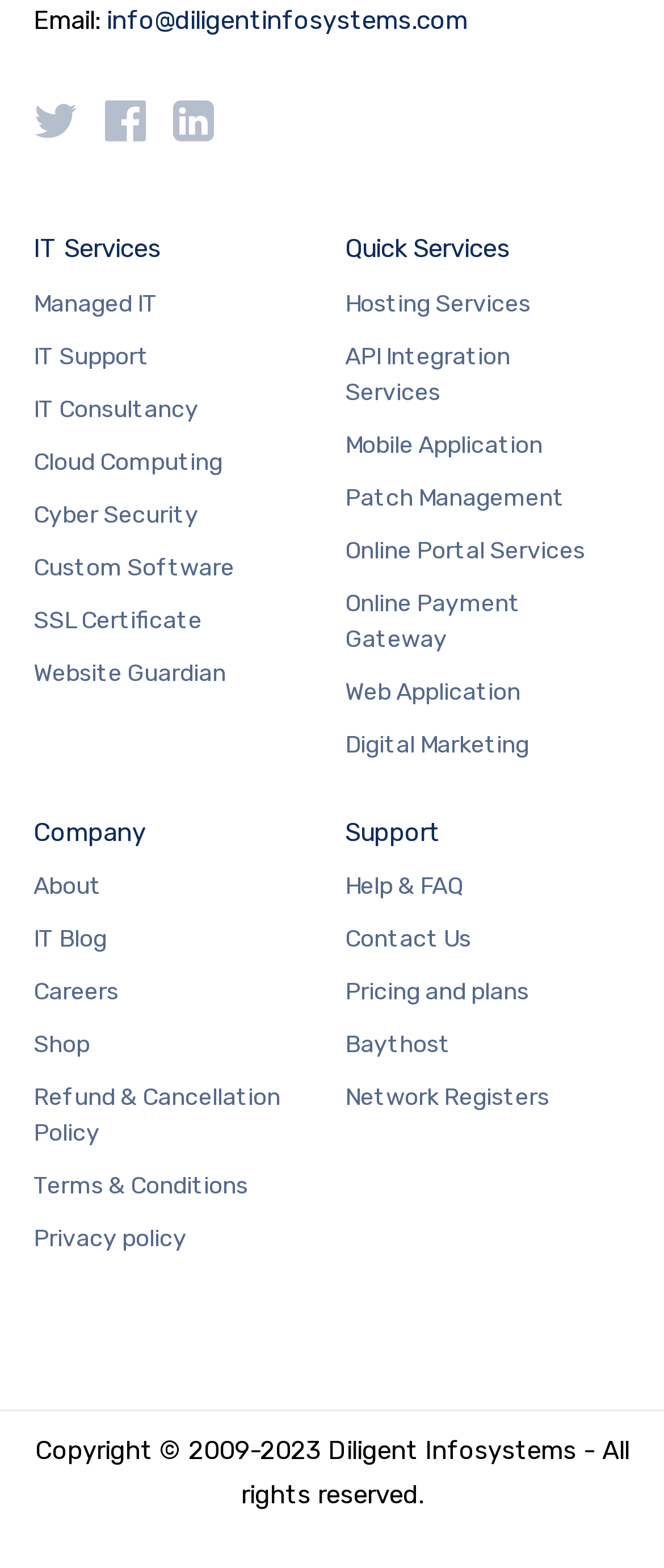What is the company's email address?
Answer with a single word or phrase, using the screenshot for reference.

info@diligentinfosystems.com